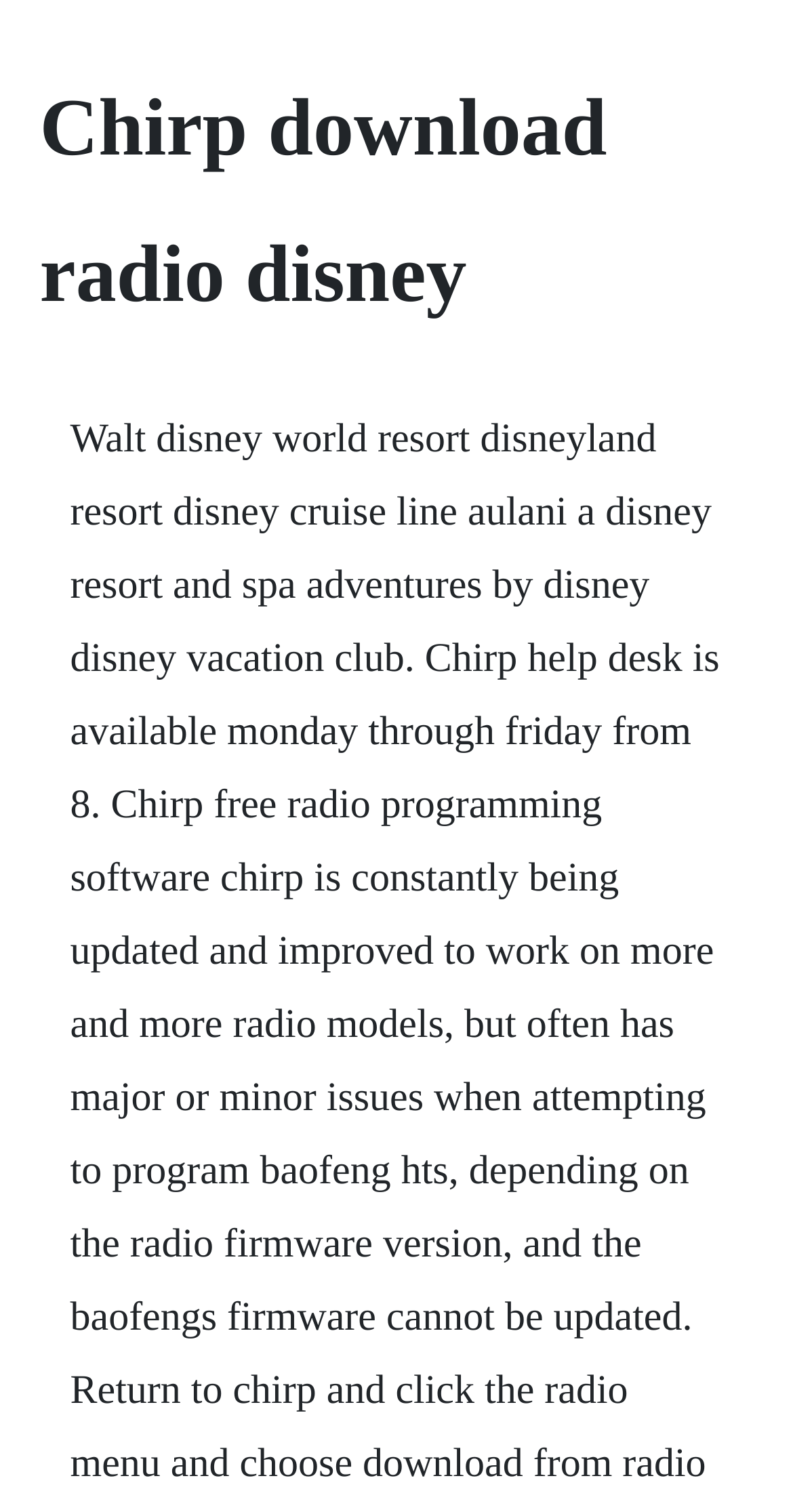Please identify the primary heading on the webpage and return its text.

Chirp download radio disney